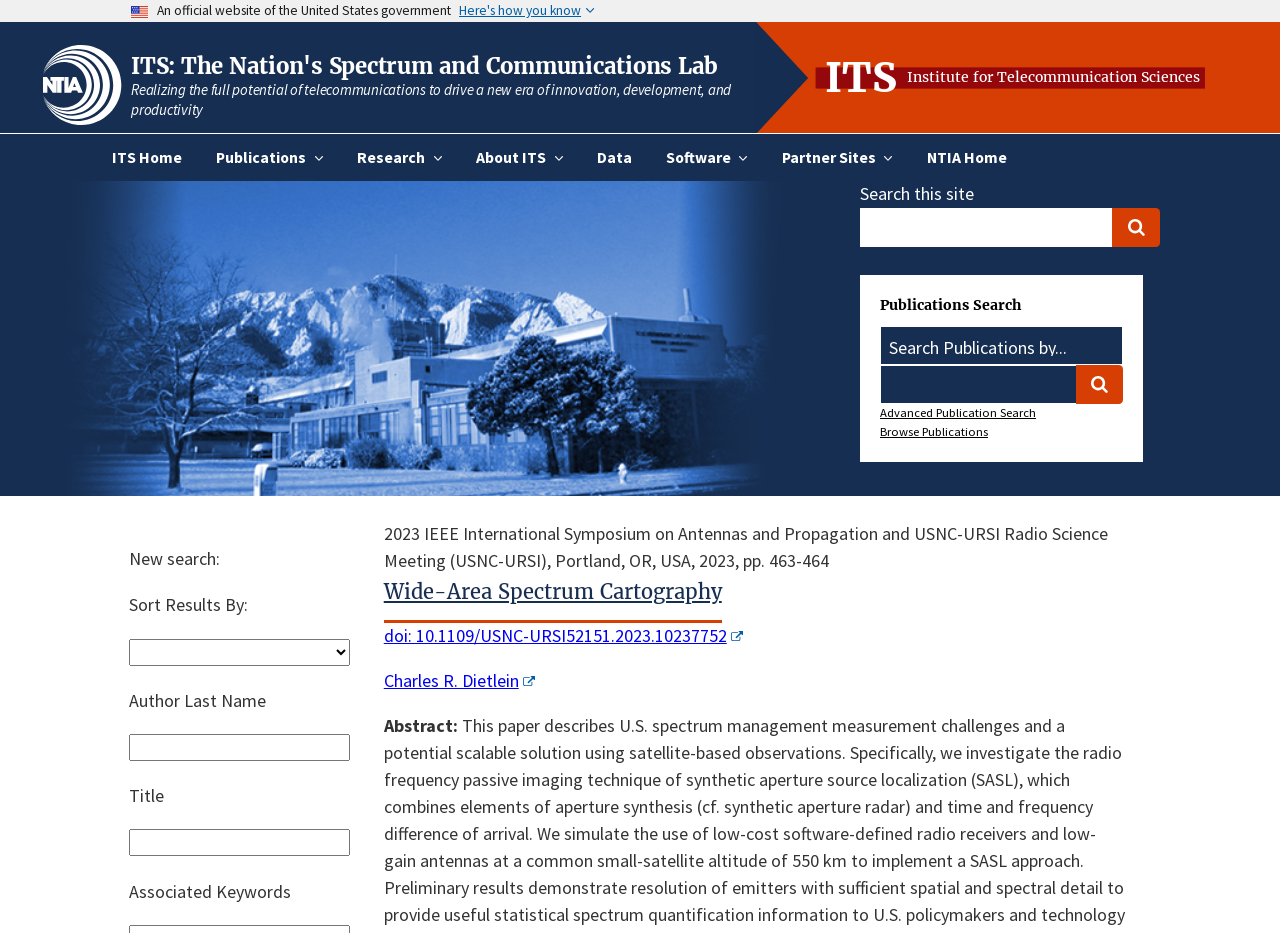Locate the bounding box coordinates of the area where you should click to accomplish the instruction: "Browse Publications".

[0.688, 0.453, 0.772, 0.474]